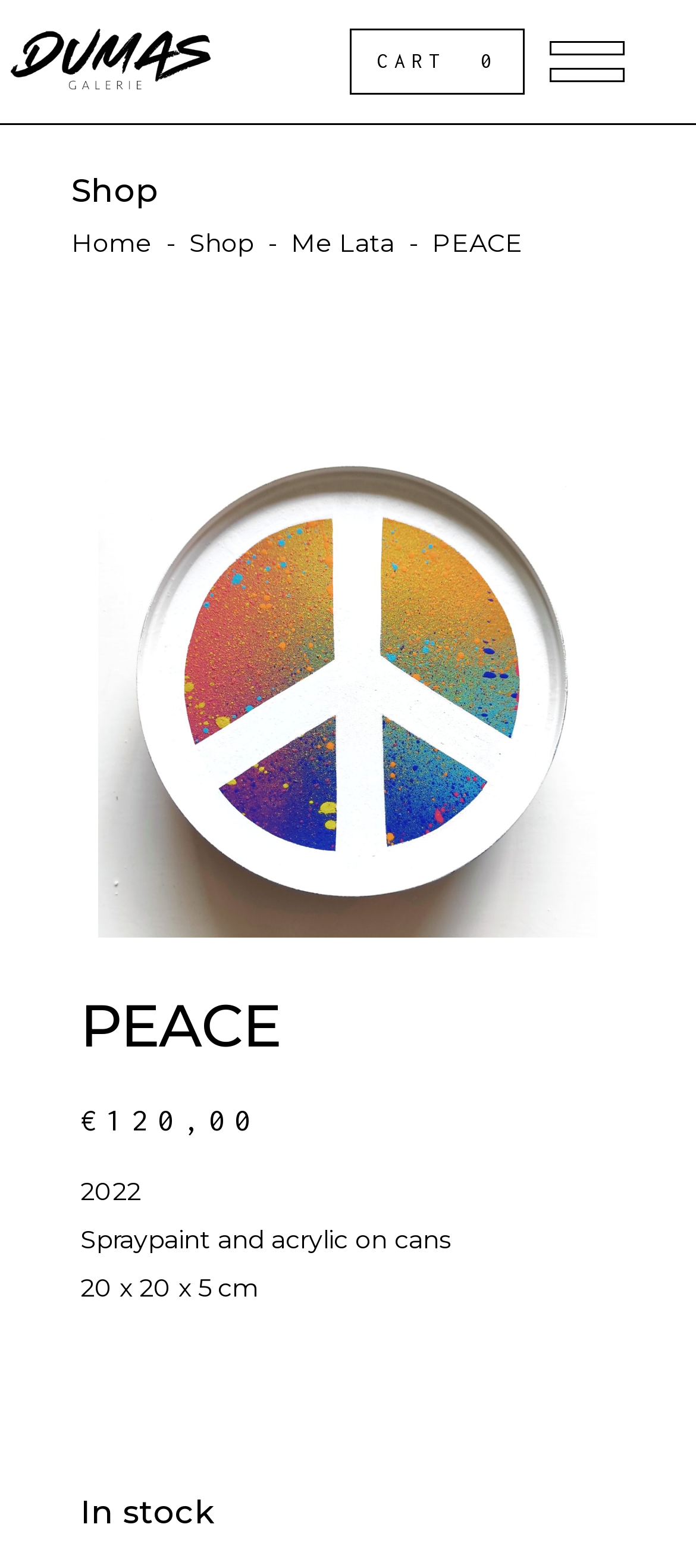Answer the question in a single word or phrase:
What is the price of the artwork?

€120,00